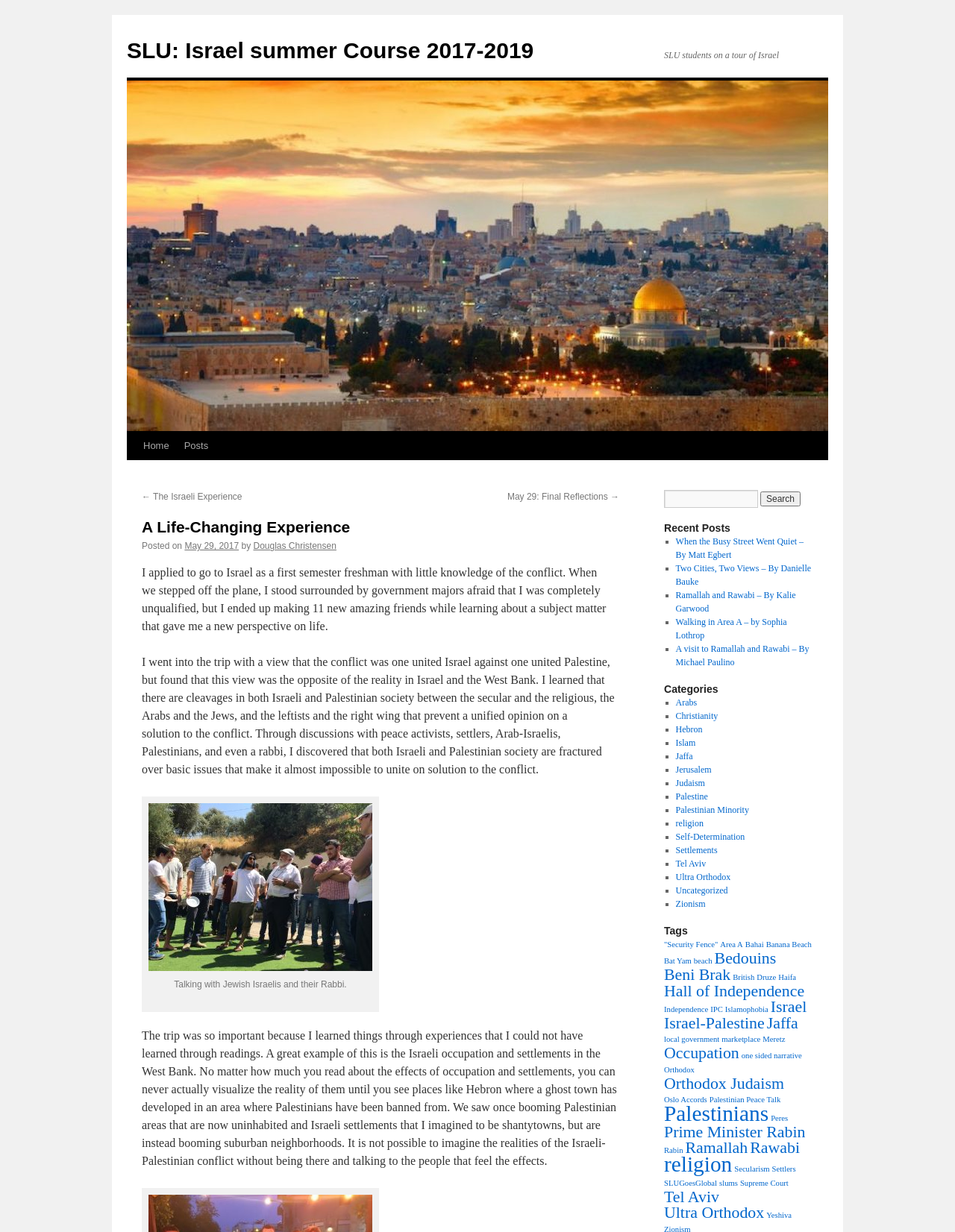Find the bounding box coordinates of the area to click in order to follow the instruction: "Browse the 'Recent Posts'".

[0.695, 0.423, 0.852, 0.434]